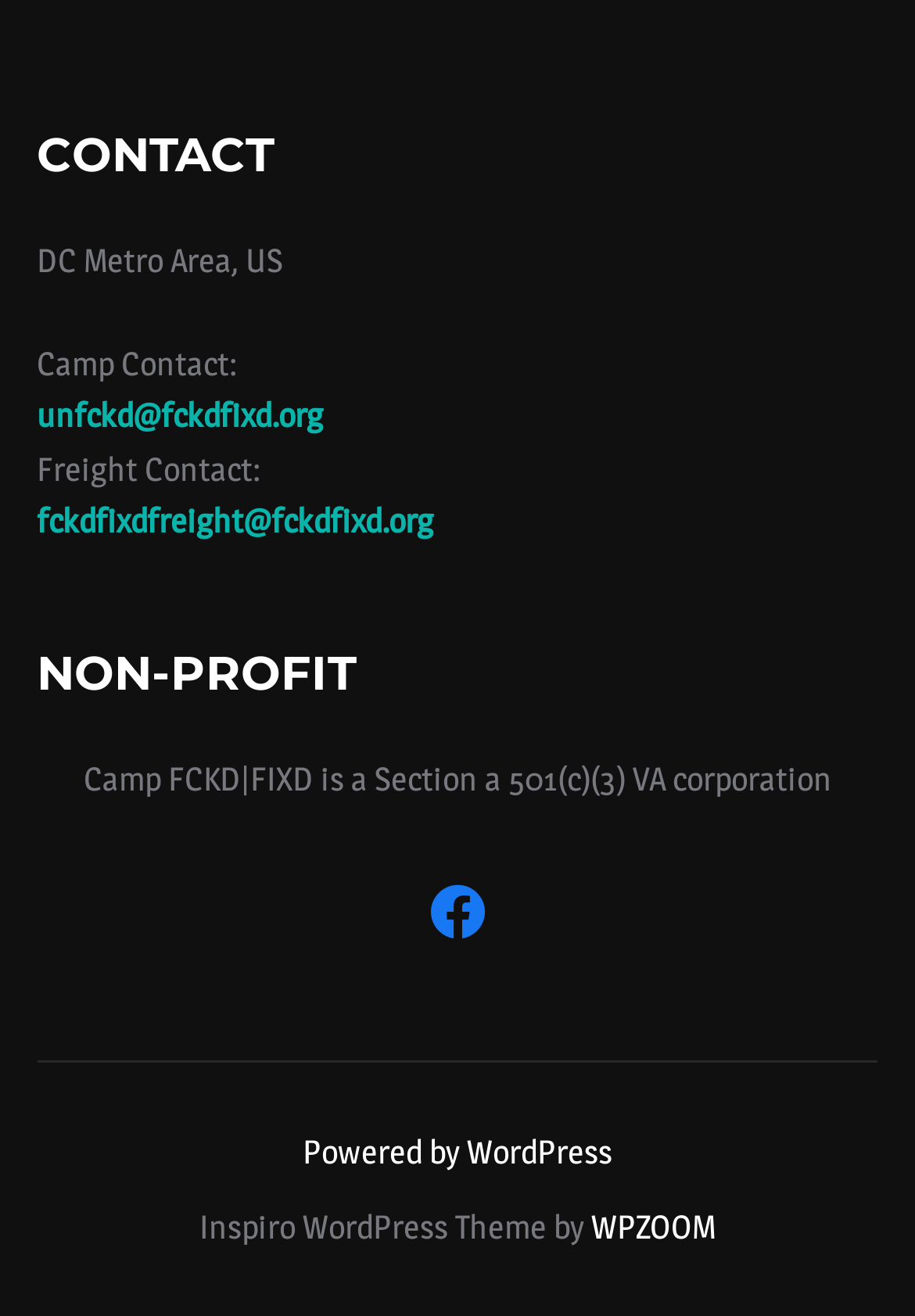What type of corporation is Camp FCKD|FIXD?
Please answer the question with a detailed response using the information from the screenshot.

I found the type of corporation by looking at the static text element 'Camp FCKD|FIXD is a Section 501(c)(3) VA corporation' which is located below the 'NON-PROFIT' heading.